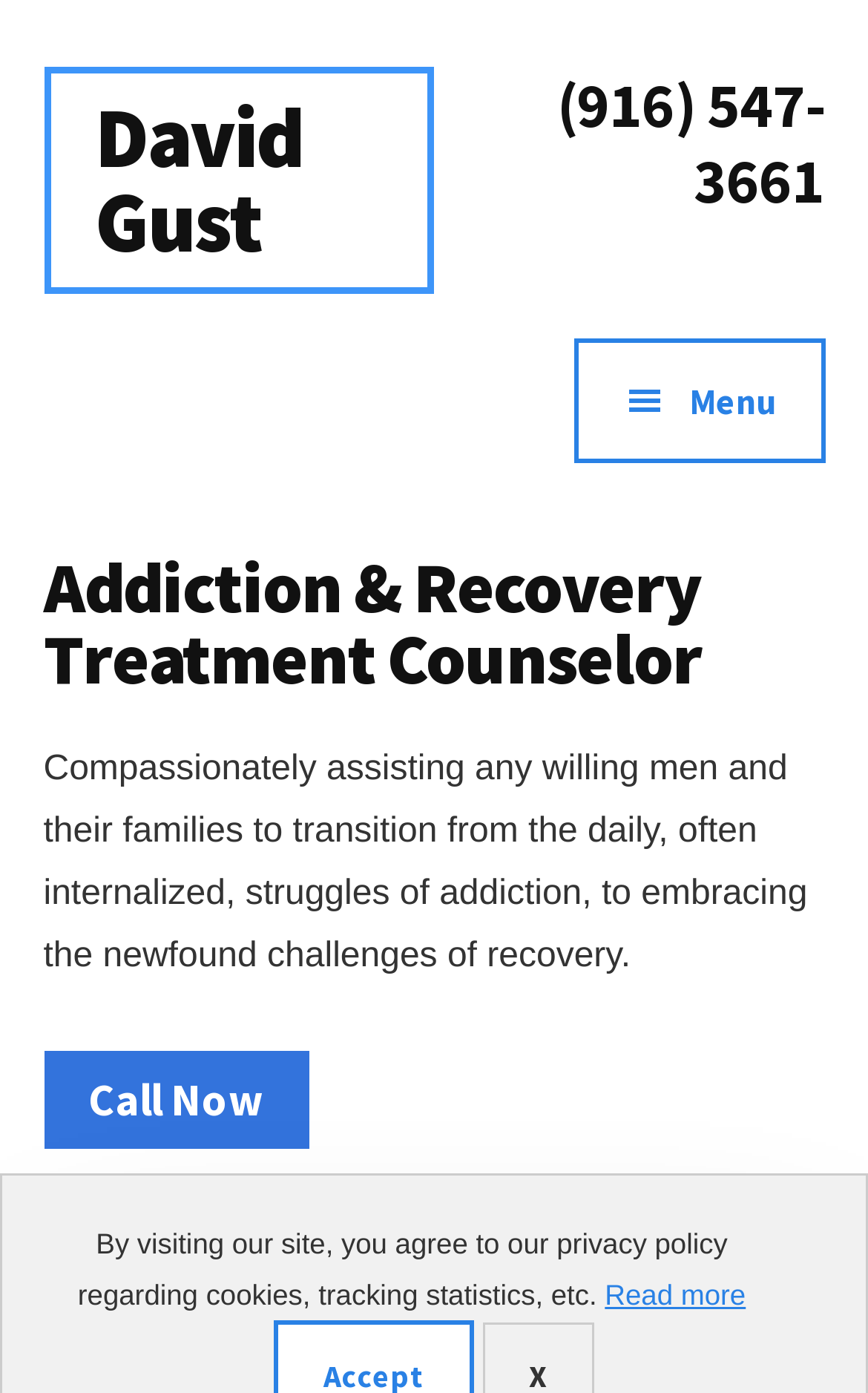Find the bounding box coordinates for the HTML element specified by: "David Gust".

[0.109, 0.061, 0.348, 0.197]